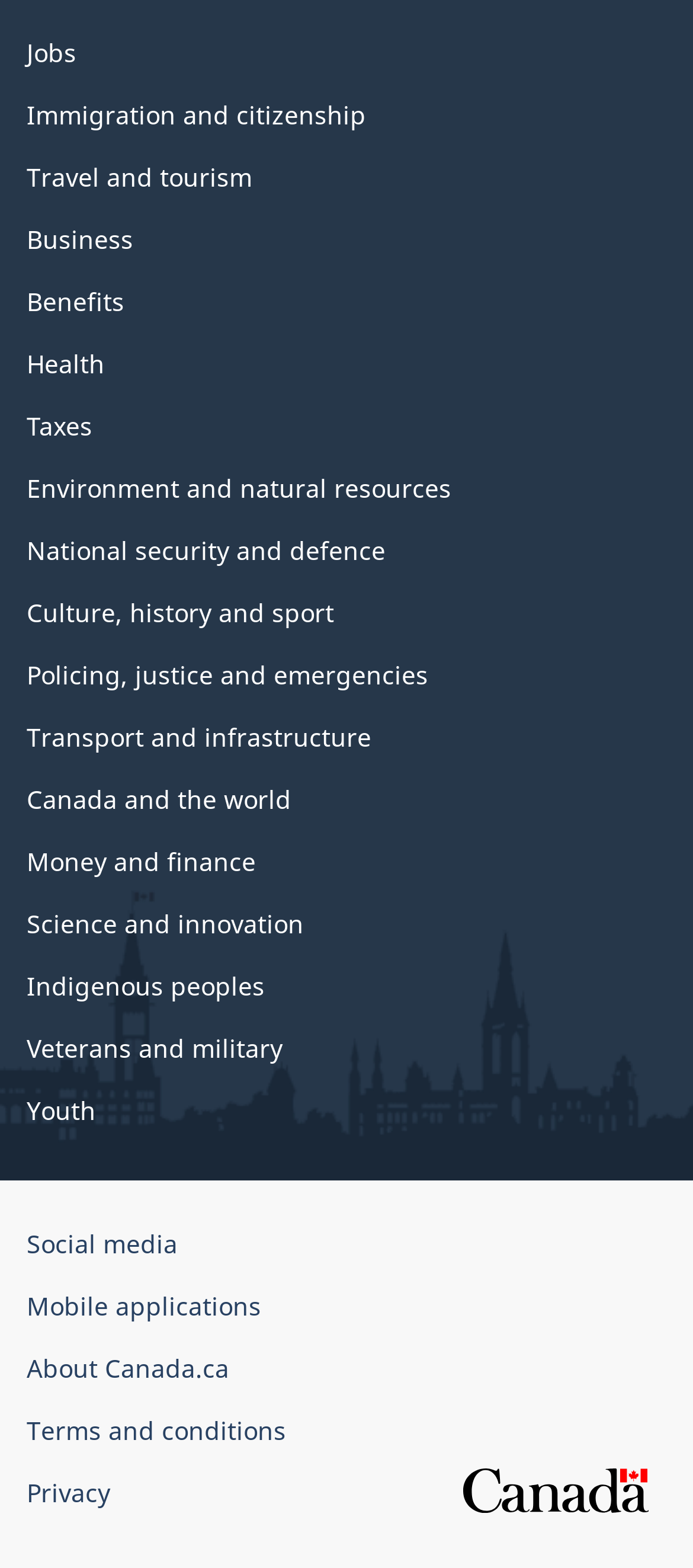Identify the bounding box coordinates of the clickable region to carry out the given instruction: "Visit Immigration and citizenship".

[0.038, 0.062, 0.528, 0.084]